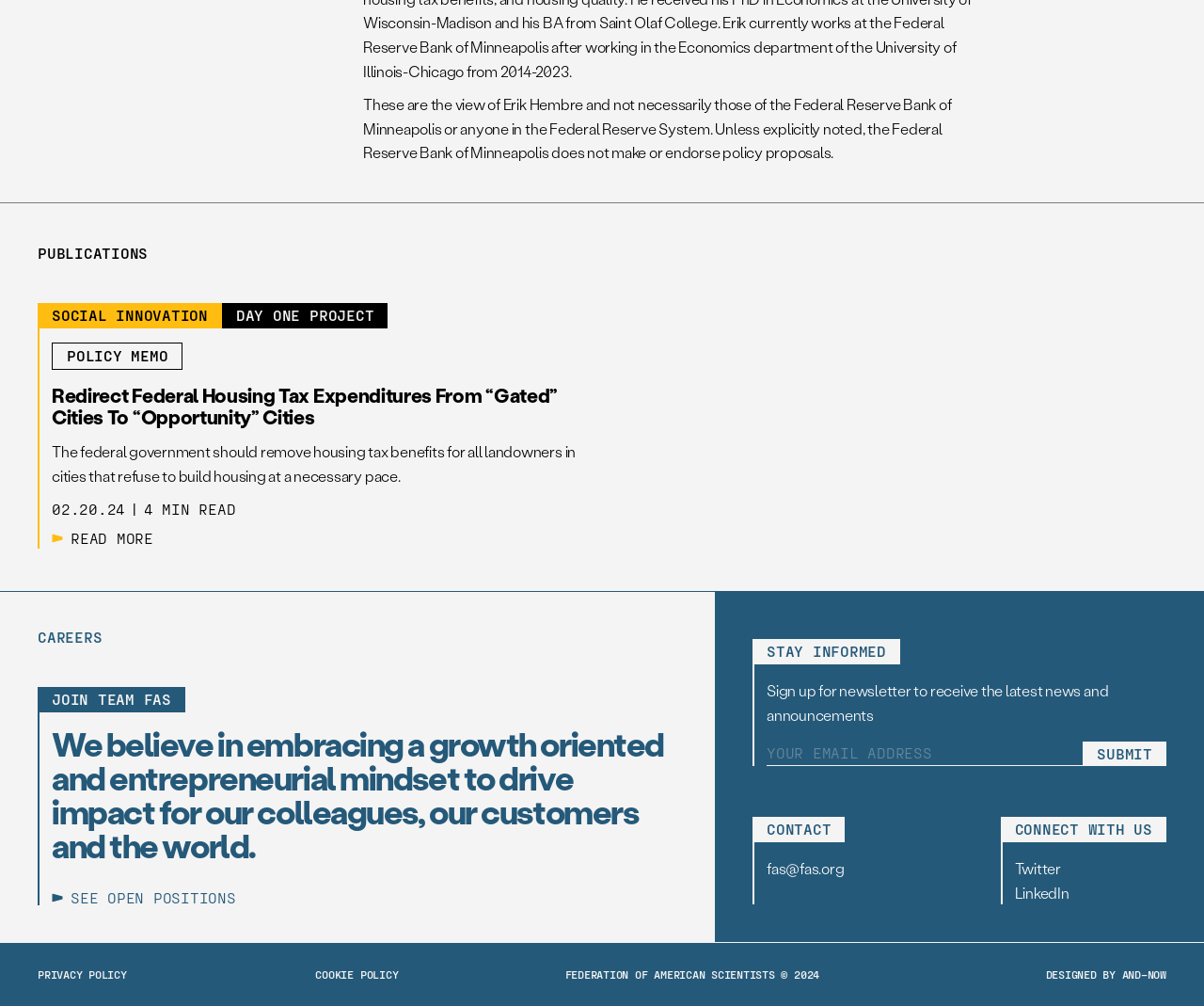Locate the UI element described as follows: "name="EMAIL" placeholder="YOUR EMAIL ADDRESS"". Return the bounding box coordinates as four float numbers between 0 and 1 in the order [left, top, right, bottom].

[0.637, 0.737, 0.9, 0.759]